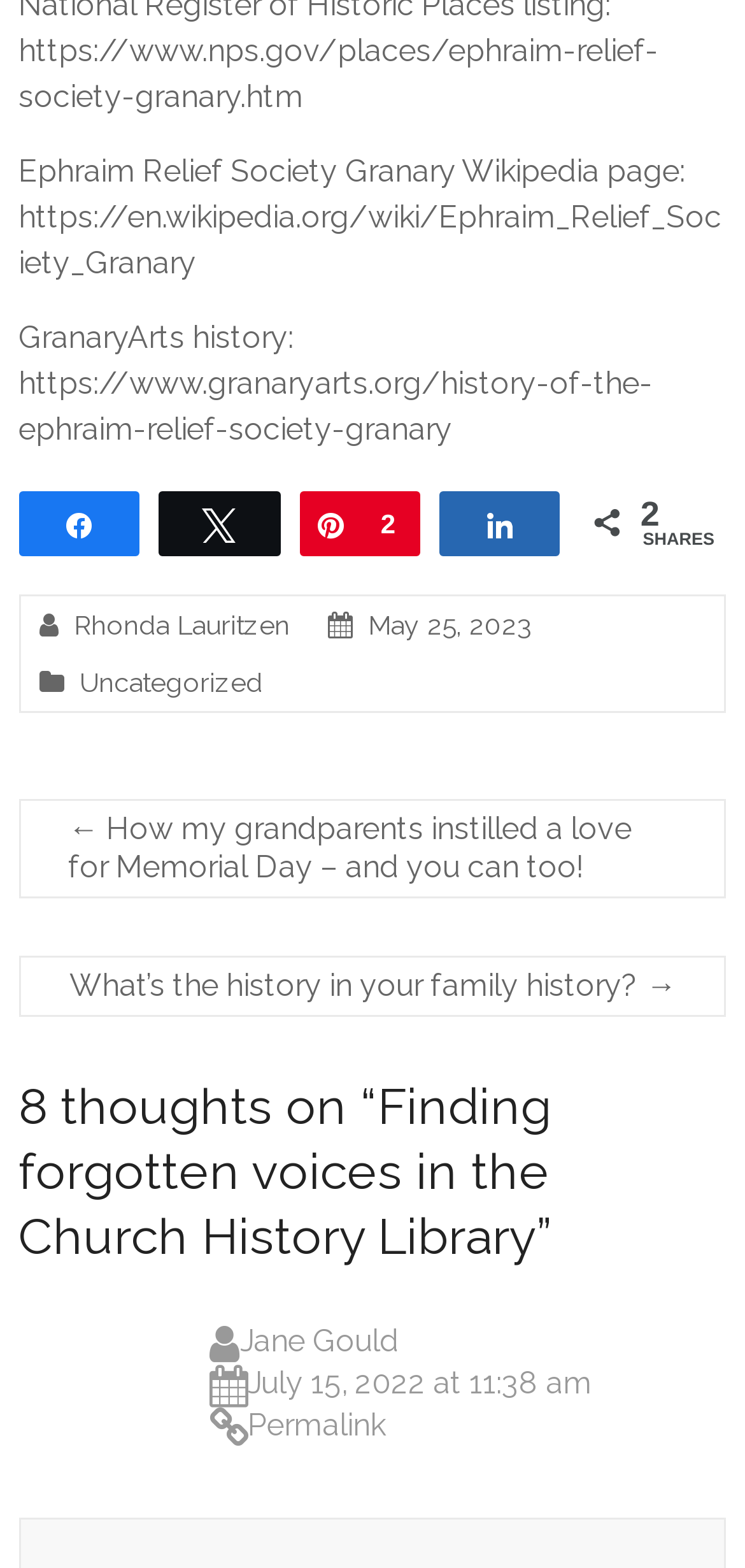Locate the bounding box of the user interface element based on this description: "Pin2".

[0.404, 0.315, 0.561, 0.351]